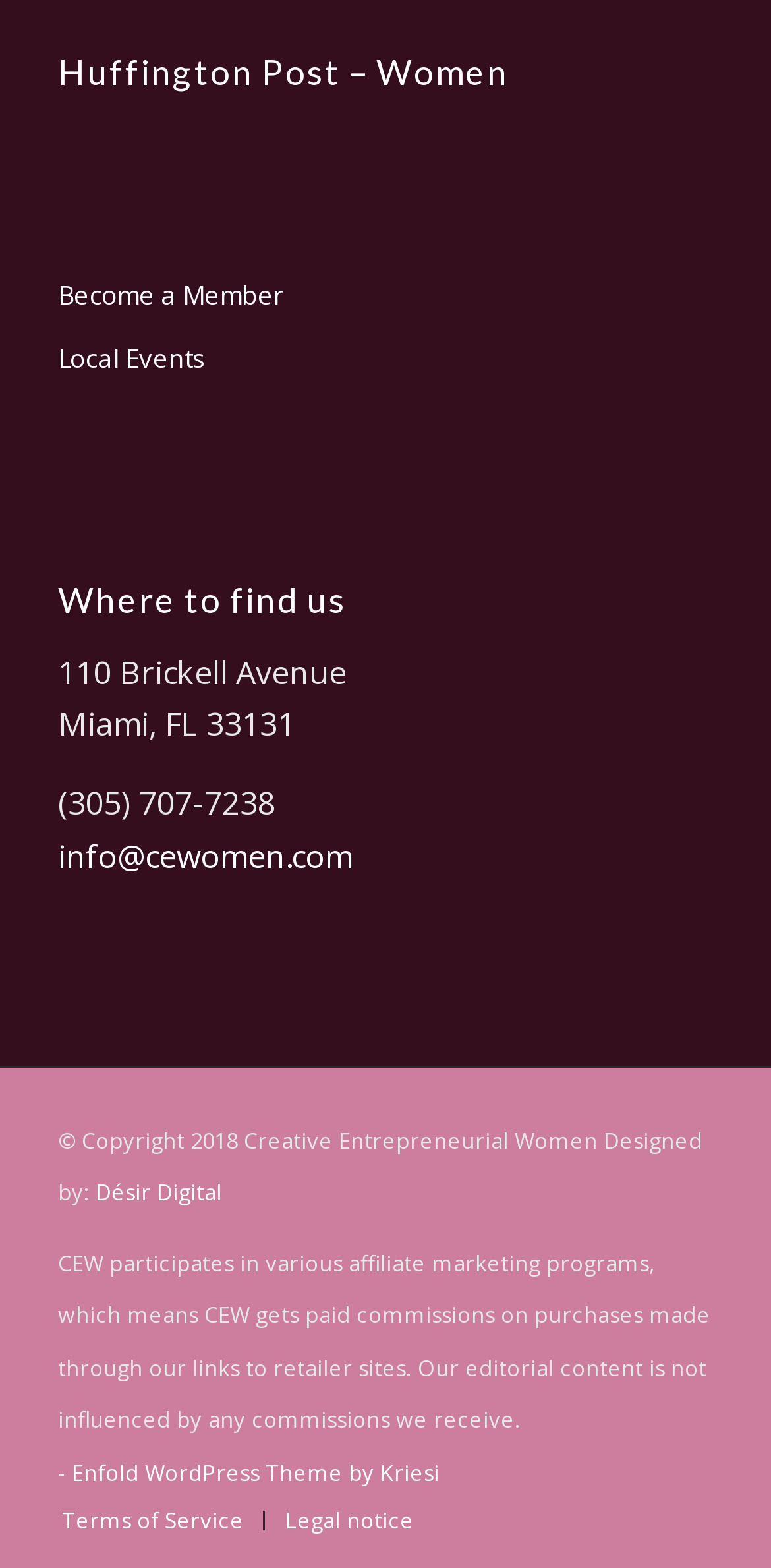What theme is used for the CE Women website?
Refer to the image and provide a one-word or short phrase answer.

Enfold WordPress Theme